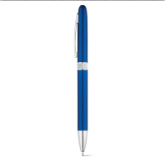Provide your answer in one word or a succinct phrase for the question: 
What is the maximum size of the printing area for logos or designs?

45×7 mm and 35×7 mm